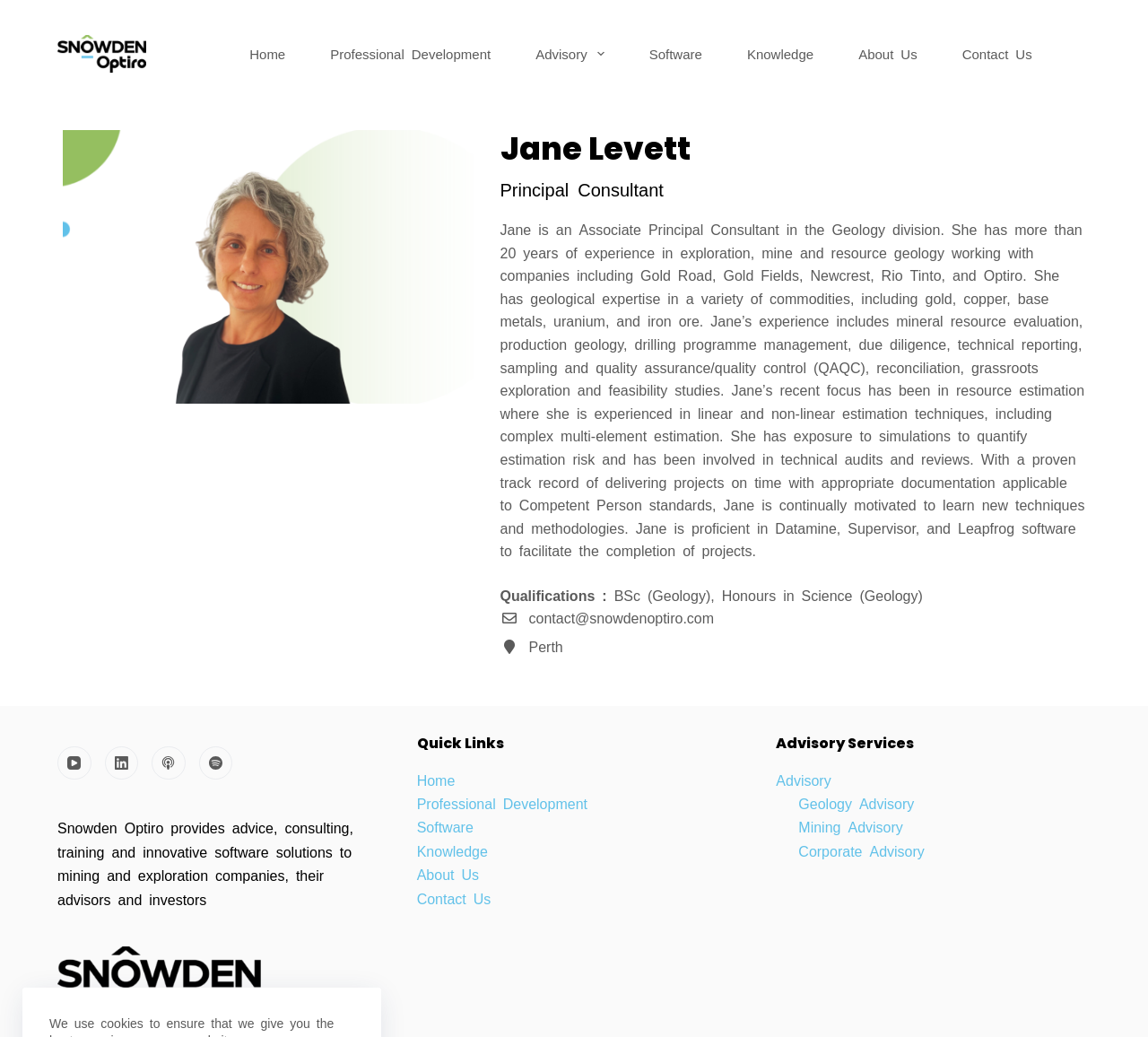Locate and provide the bounding box coordinates for the HTML element that matches this description: "Software".

[0.546, 0.034, 0.631, 0.07]